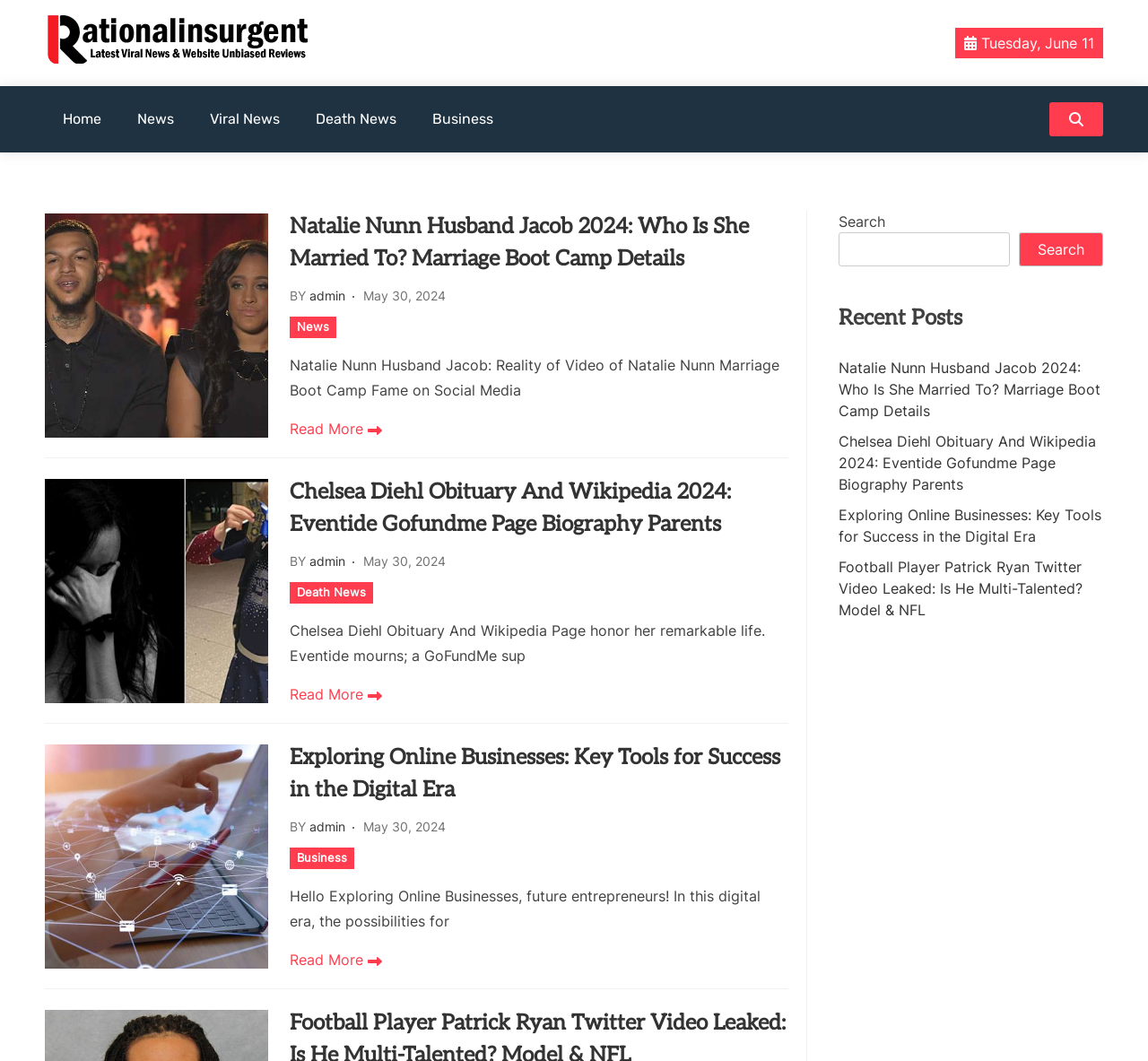Can you find the bounding box coordinates of the area I should click to execute the following instruction: "Click the Home link"?

[0.039, 0.081, 0.104, 0.144]